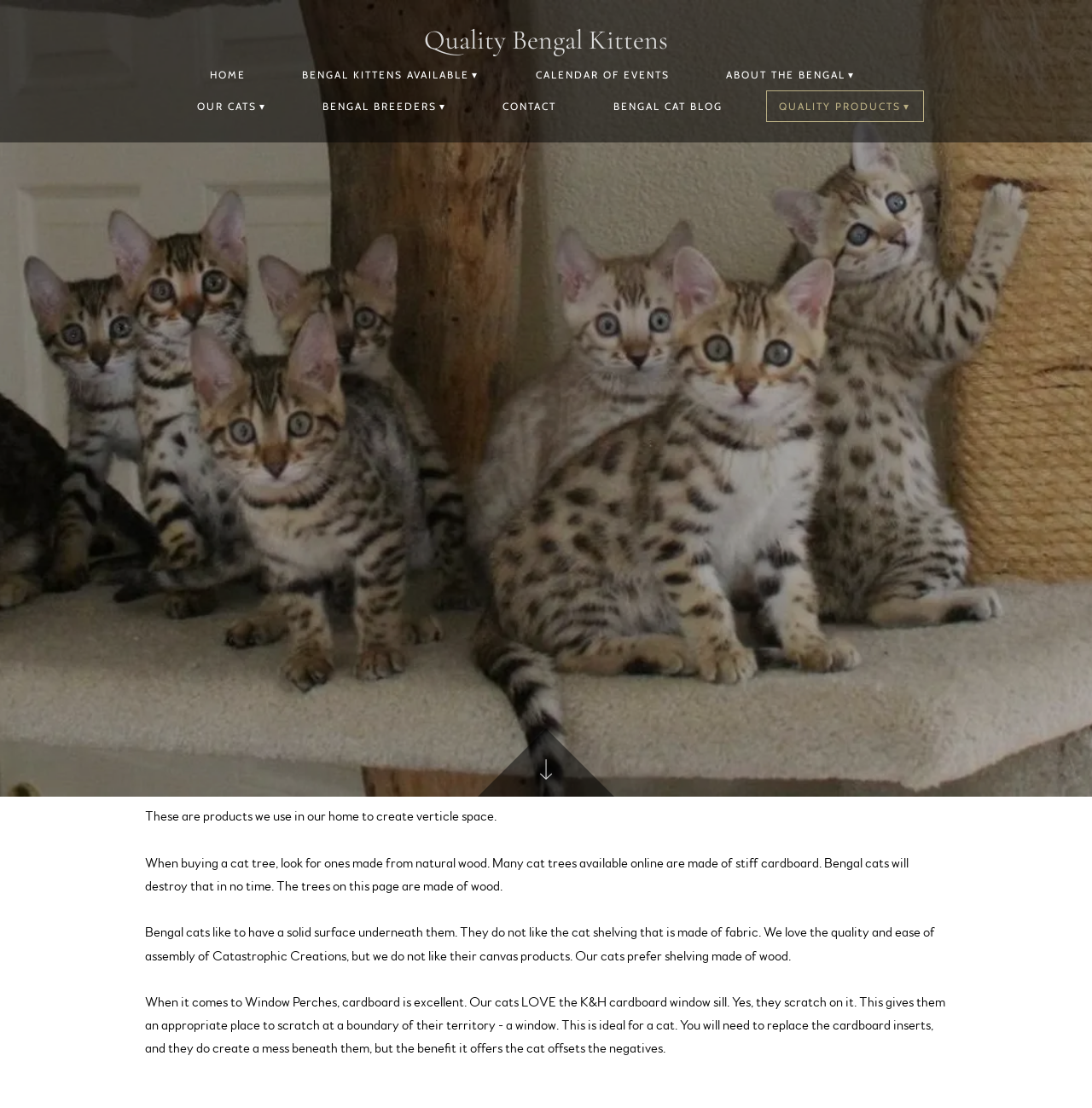Identify the bounding box coordinates of the clickable region to carry out the given instruction: "Contact the breeder".

[0.448, 0.082, 0.522, 0.11]